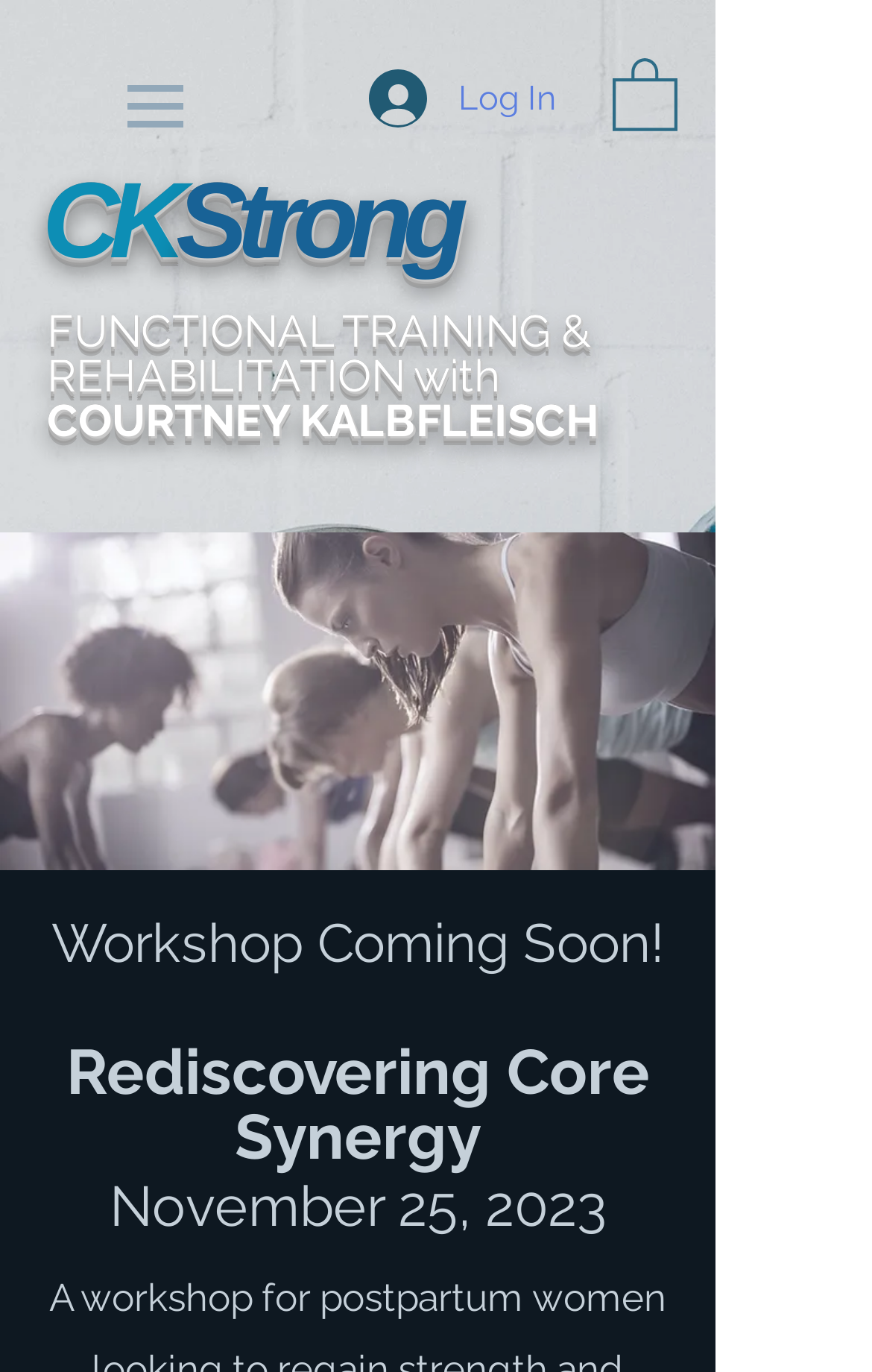Provide a comprehensive description of the webpage.

The webpage is about CK Strong, a personal training and coaching service provided by Courtney Kalbfleisch, located in Ottawa, Ontario. At the top left corner, there is a navigation menu with a button that has a popup menu. Next to the navigation menu, there is an image. On the top right corner, there is a "Log In" button accompanied by an image. 

Below the navigation menu, there is a prominent heading that reads "CKStrong" in a large font size. Underneath, there are three headings that describe the services offered: "FUNCTIONAL TRAINING &", "REHABILITATION with", and "COURTNEY KALBFLEISCH". 

Further down the page, there is a large heading that announces an upcoming workshop, "Workshop Coming Soon! Rediscovering Core Synergy November 25, 2023". The date of the workshop, "November 25, 2023", is broken down into two separate text elements, "Novembe" and "r 25, 2023", which are positioned side by side.